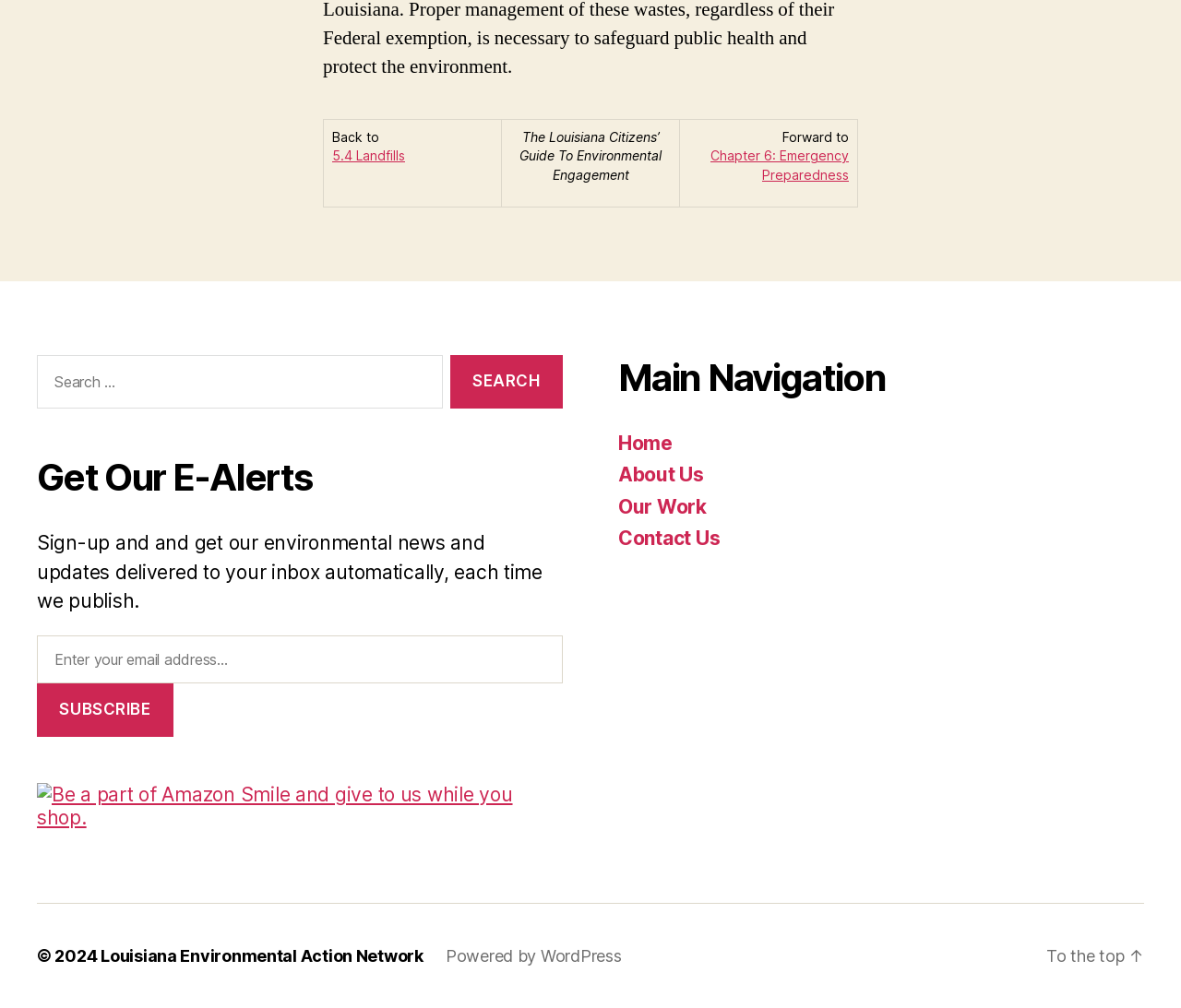Show me the bounding box coordinates of the clickable region to achieve the task as per the instruction: "Subscribe to e-alerts".

[0.031, 0.678, 0.147, 0.731]